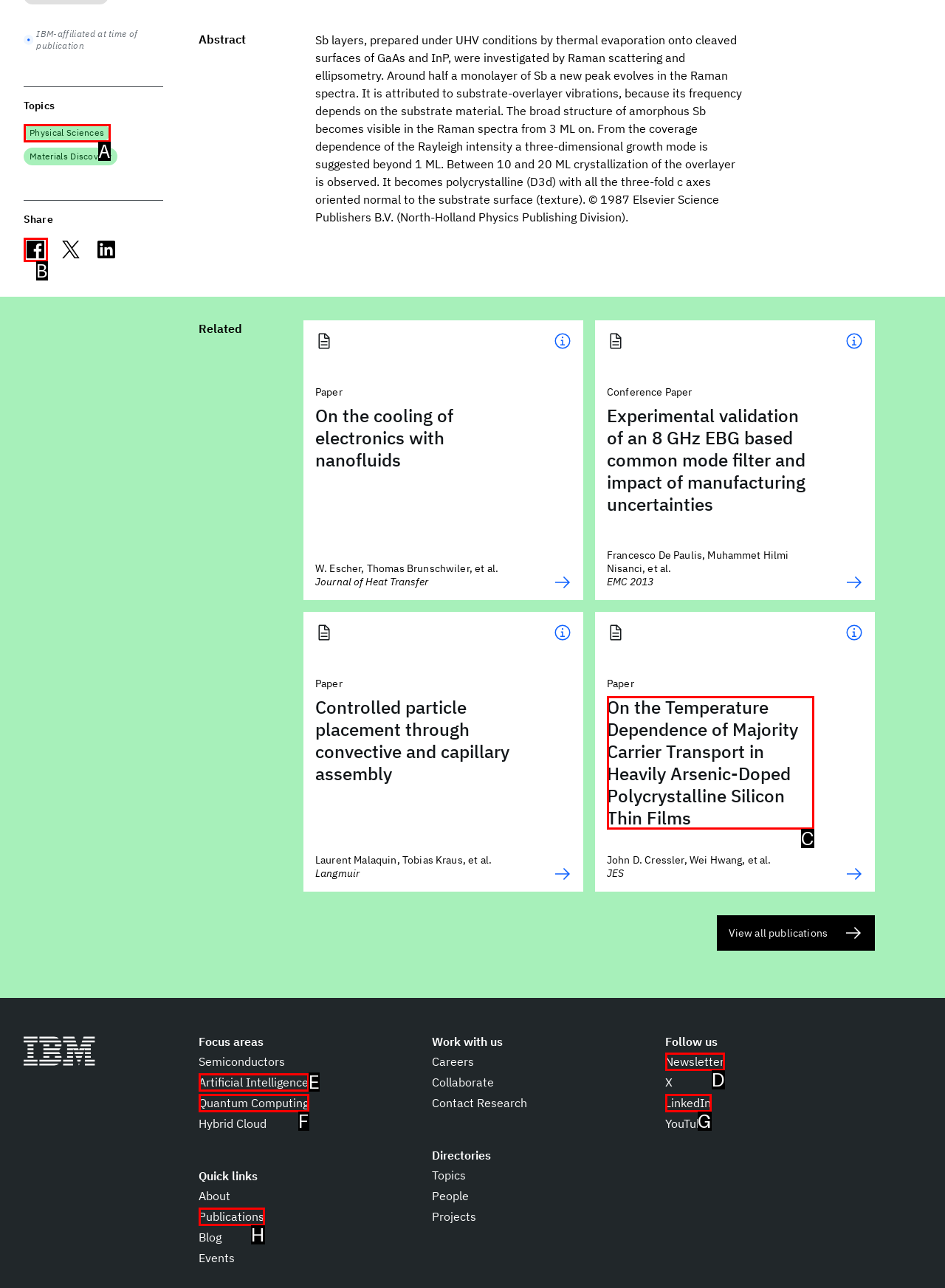Determine which HTML element fits the description: Physical Sciences. Answer with the letter corresponding to the correct choice.

A